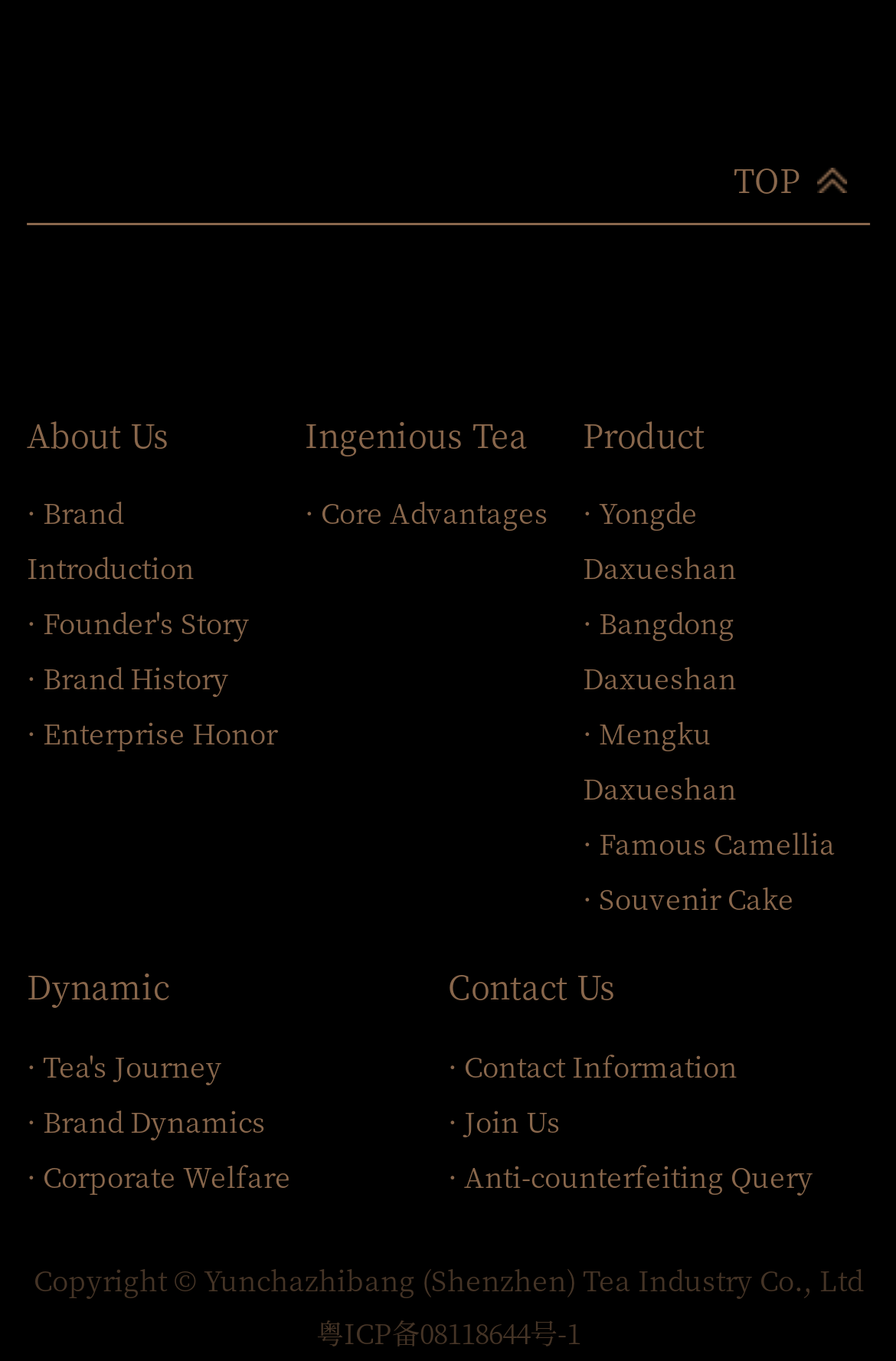Can you give a detailed response to the following question using the information from the image? What is the first link in the 'About Us' category?

I examined the links under the 'About Us' category and found that the first link is '· Brand Introduction'.